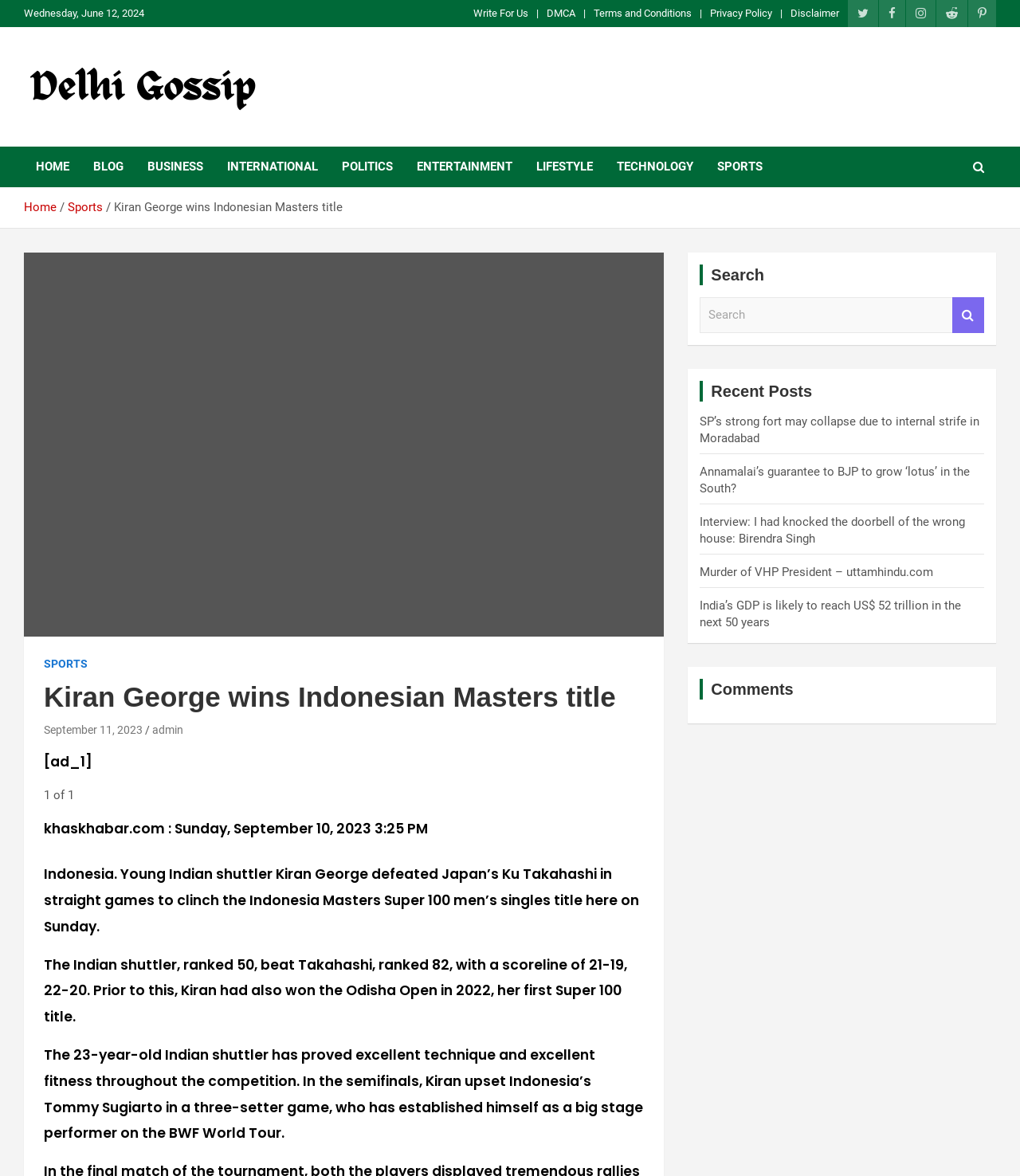Locate the coordinates of the bounding box for the clickable region that fulfills this instruction: "Click on the 'Write For Us' link".

[0.464, 0.005, 0.518, 0.018]